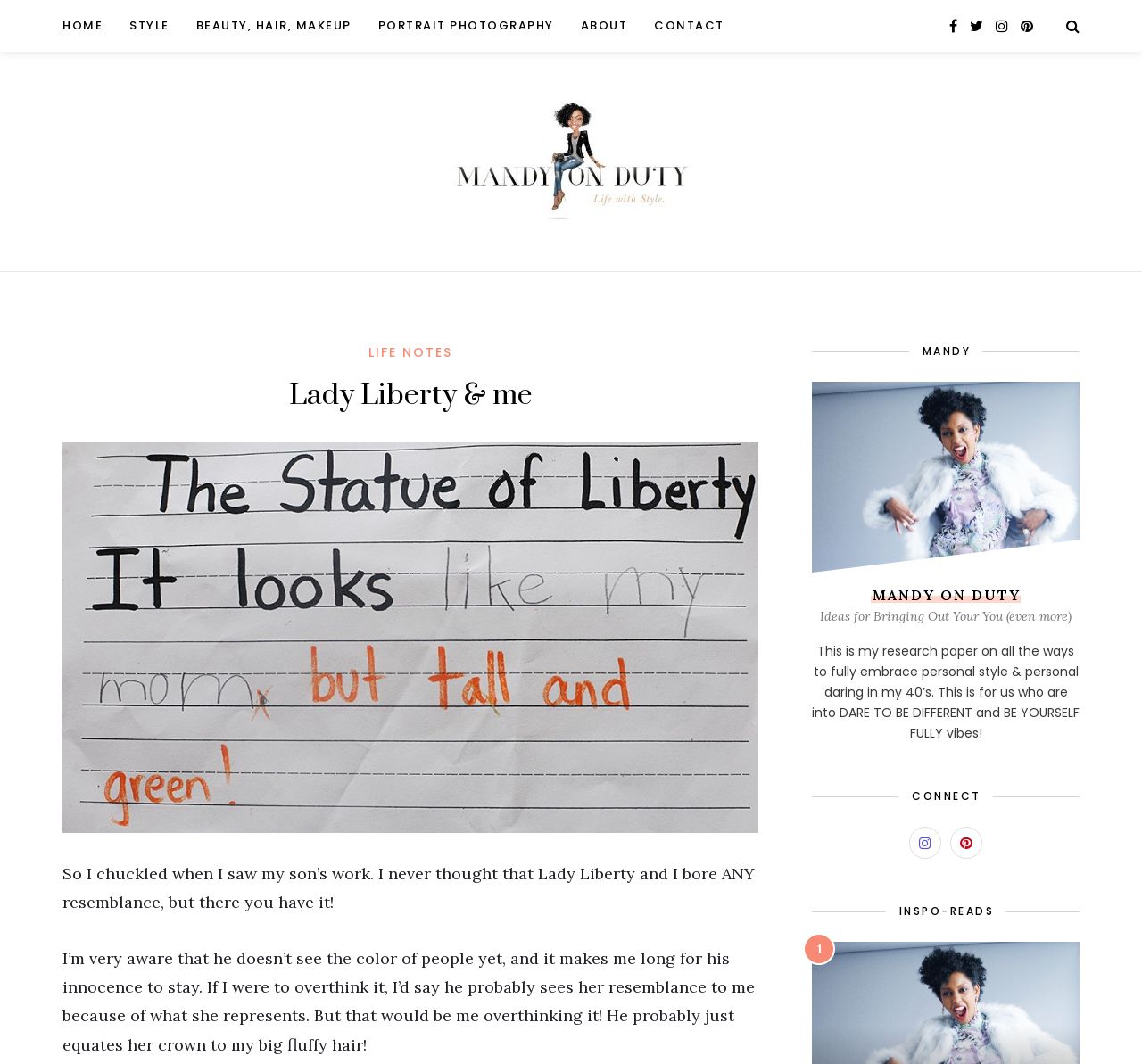Please locate the clickable area by providing the bounding box coordinates to follow this instruction: "Explore the STYLE section".

[0.113, 0.0, 0.148, 0.049]